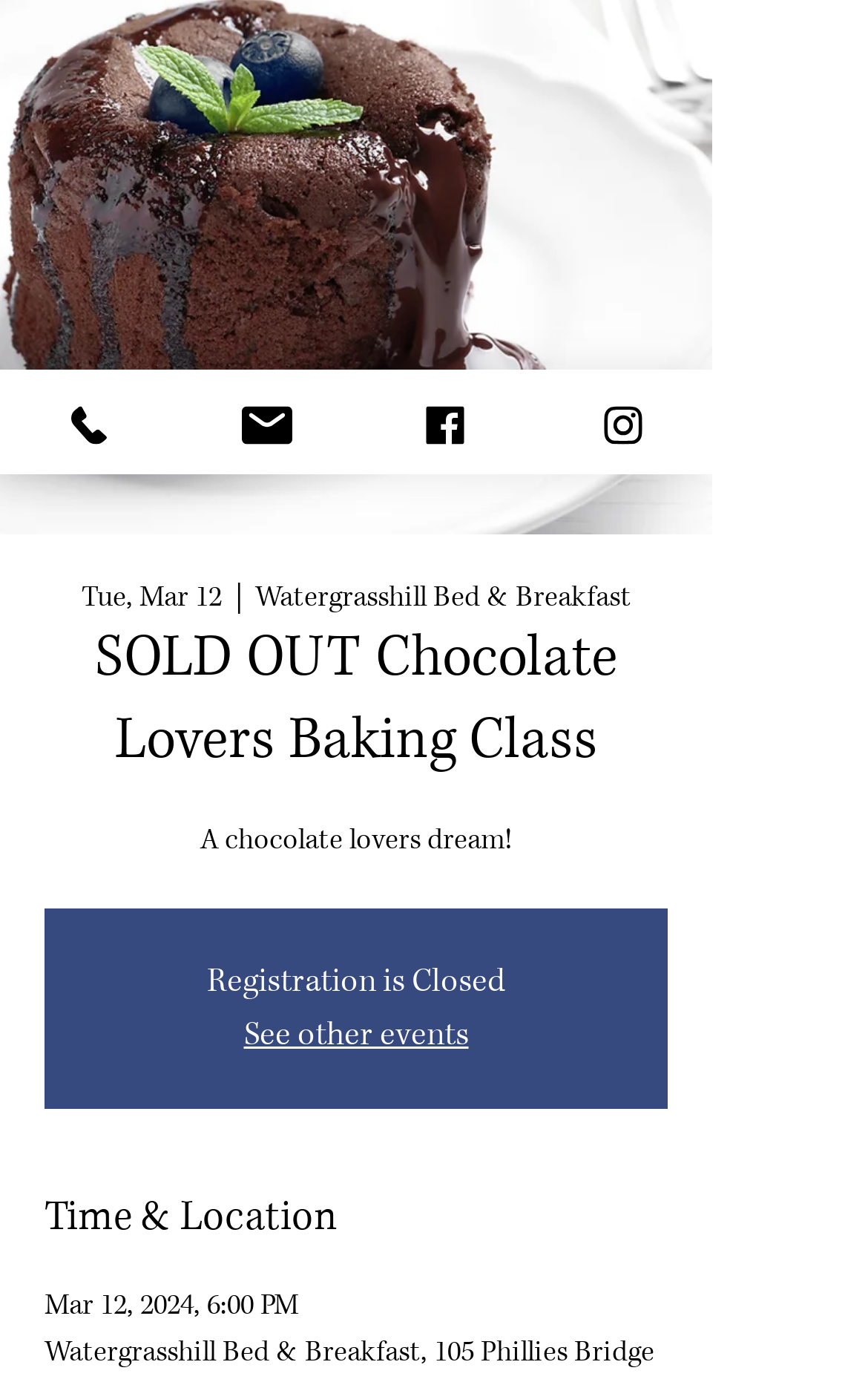Find the bounding box coordinates corresponding to the UI element with the description: "Facebook". The coordinates should be formatted as [left, top, right, bottom], with values as floats between 0 and 1.

[0.41, 0.267, 0.615, 0.343]